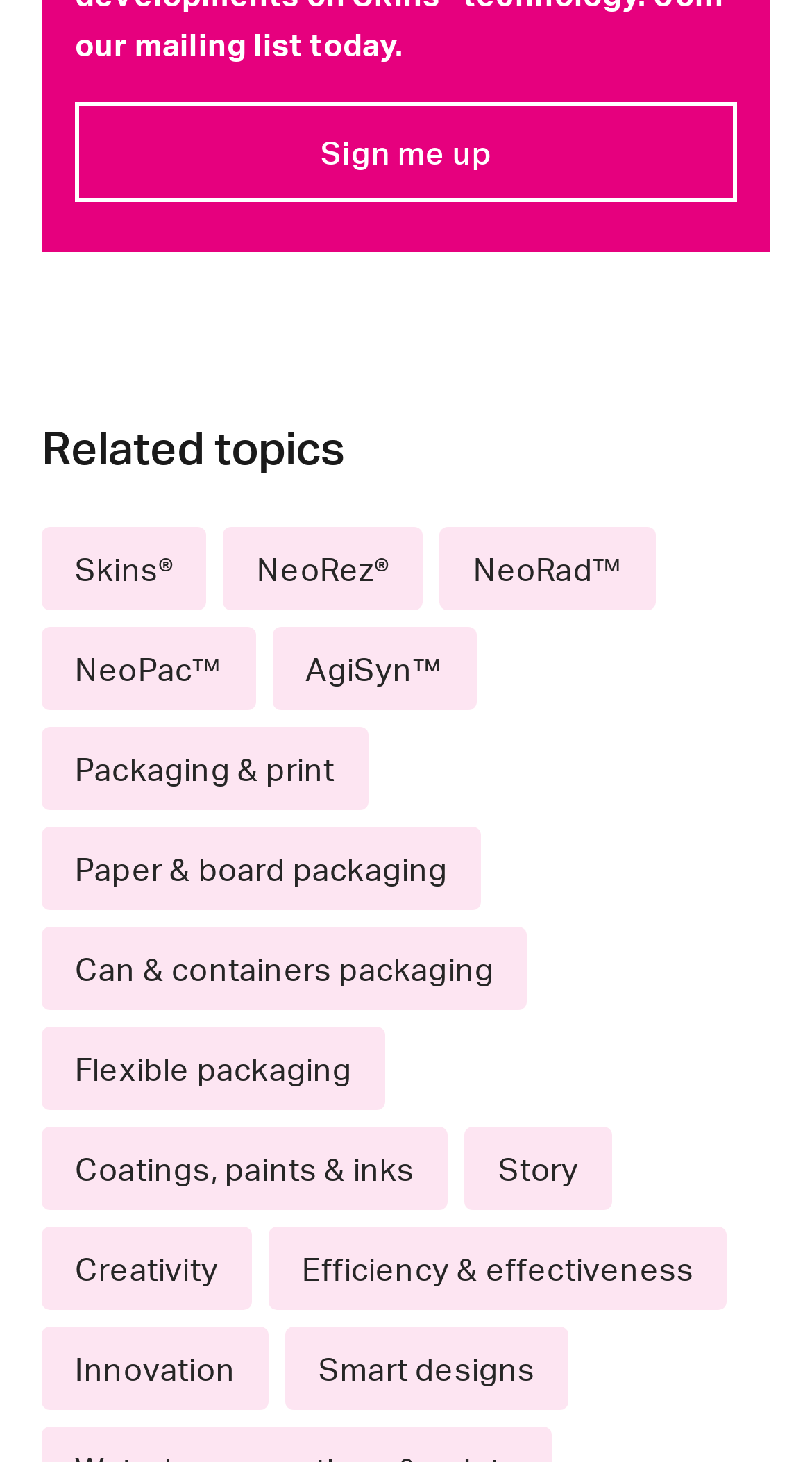What is the last link on the webpage? Observe the screenshot and provide a one-word or short phrase answer.

Smart designs